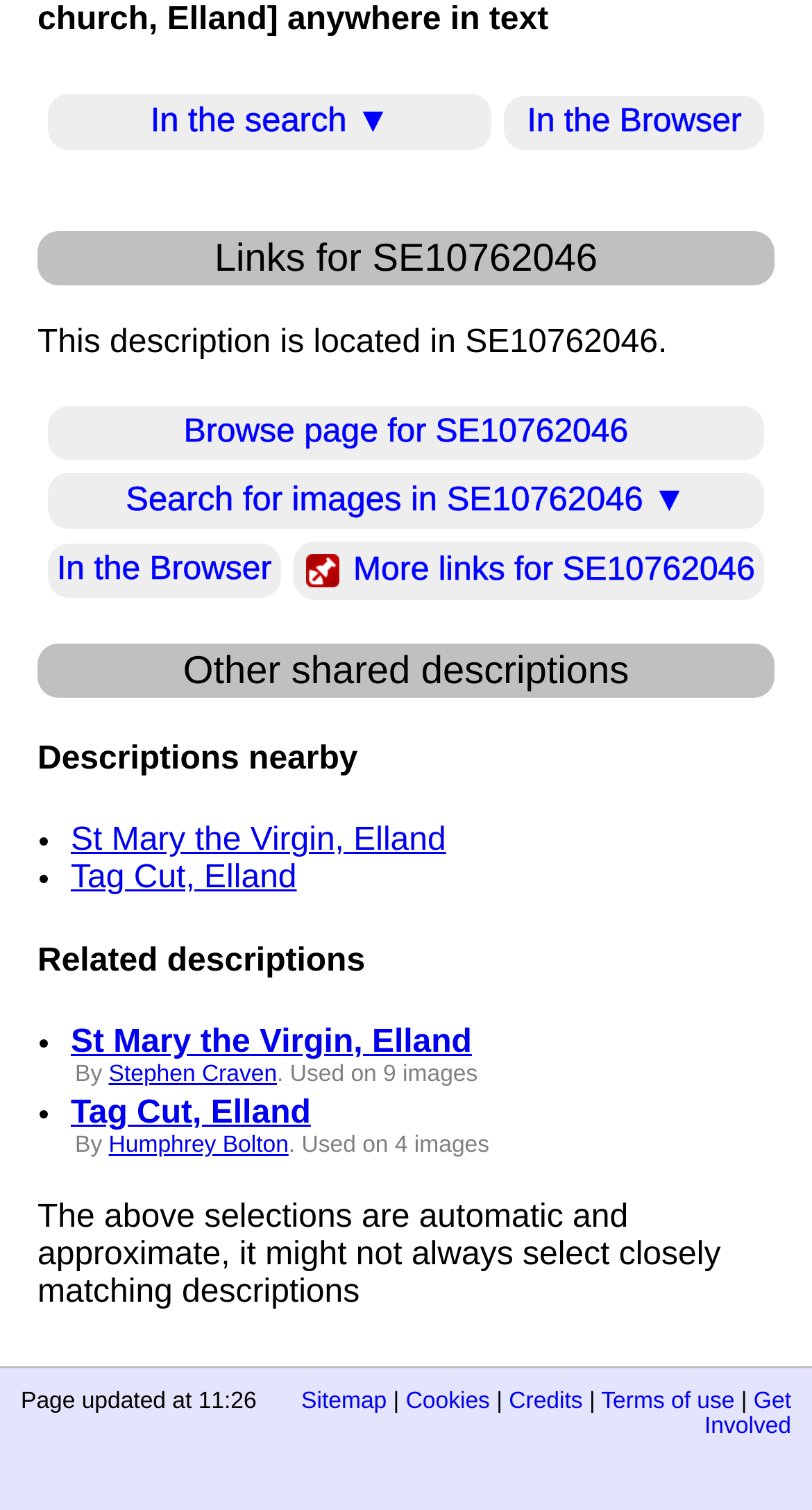Given the element description Humphrey Bolton, specify the bounding box coordinates of the corresponding UI element in the format (top-left x, top-left y, bottom-right x, bottom-right y). All values must be between 0 and 1.

[0.134, 0.75, 0.355, 0.767]